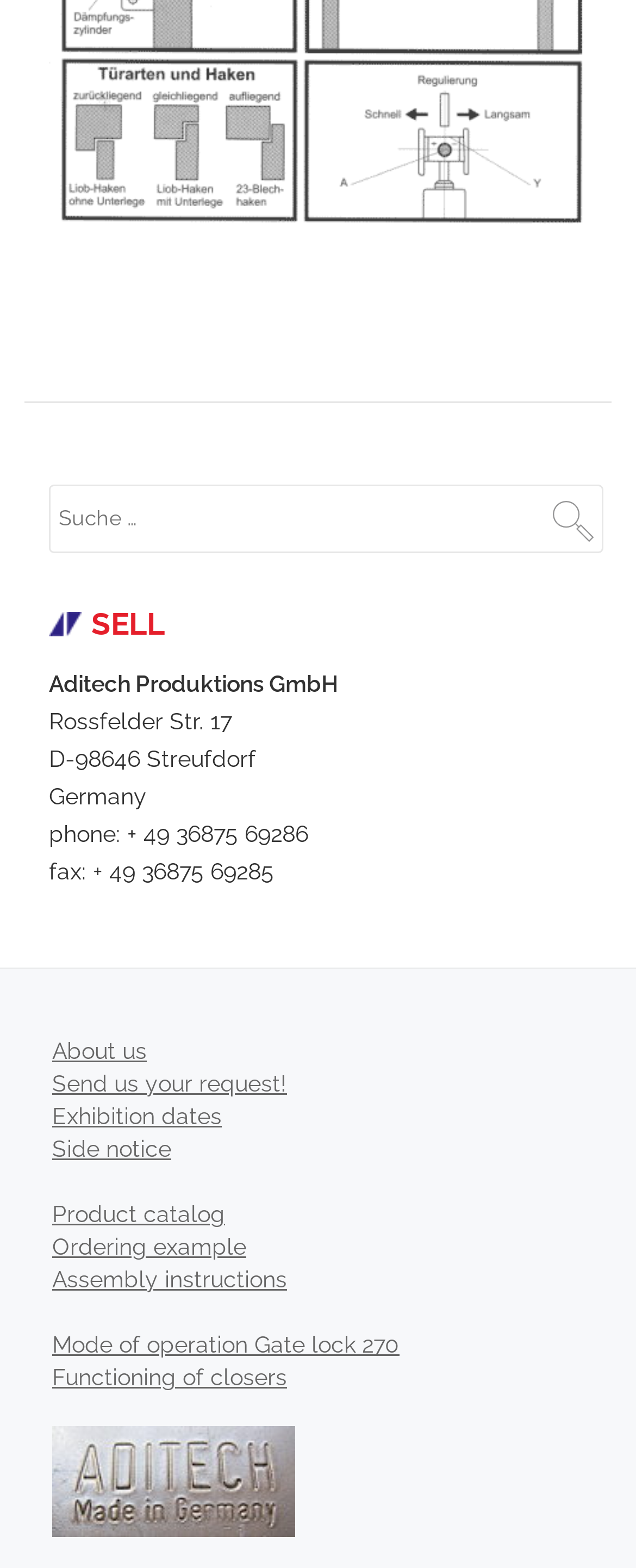Using the details from the image, please elaborate on the following question: What is the purpose of the search box?

The search box is located at the top of the webpage, accompanied by a button labeled 'Suche', which is German for 'Search'. This suggests that the purpose of the search box is to allow users to search for something on the website.